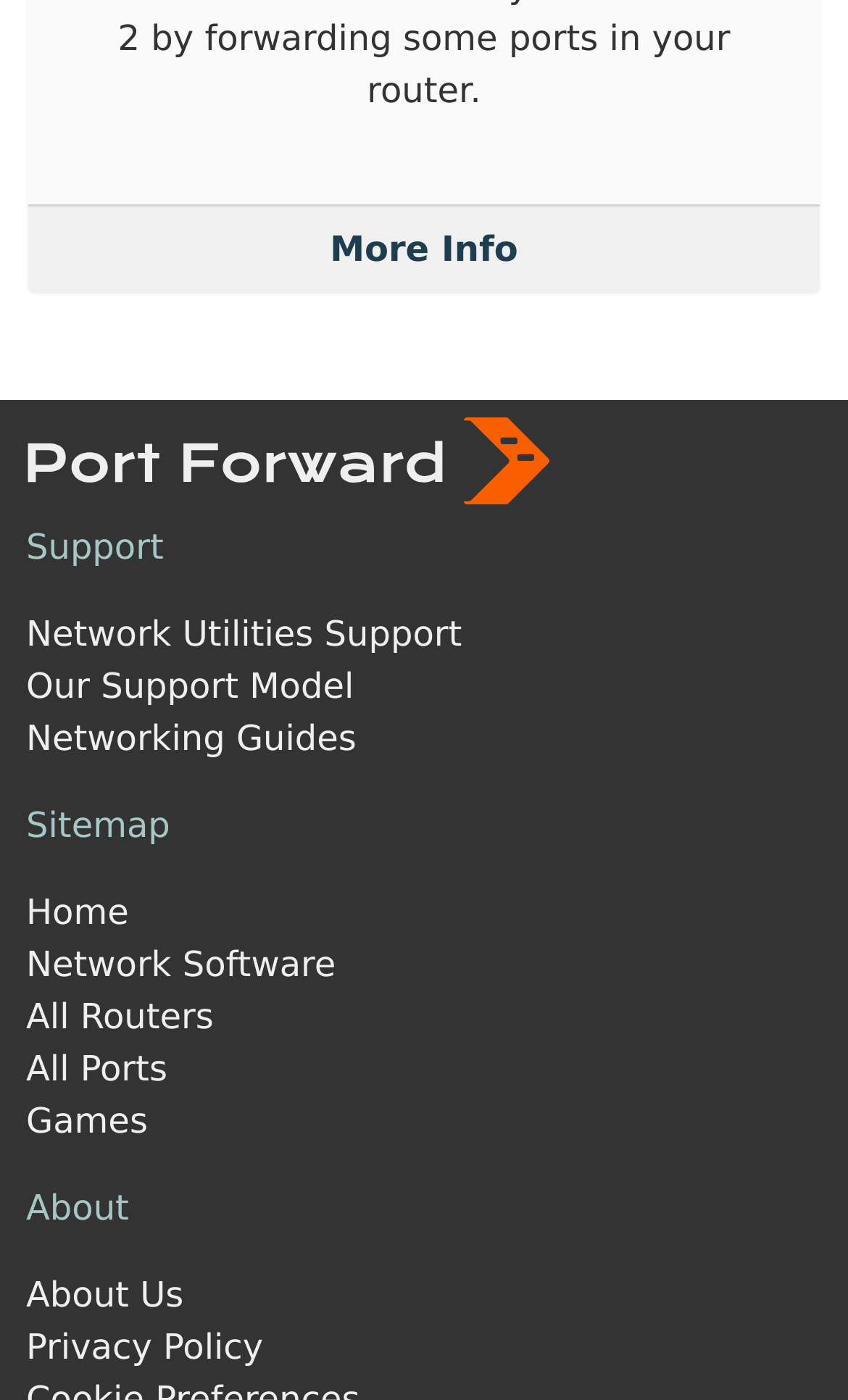Locate the bounding box coordinates of the segment that needs to be clicked to meet this instruction: "View Mooney on Theatre shuts its virtual doors".

None